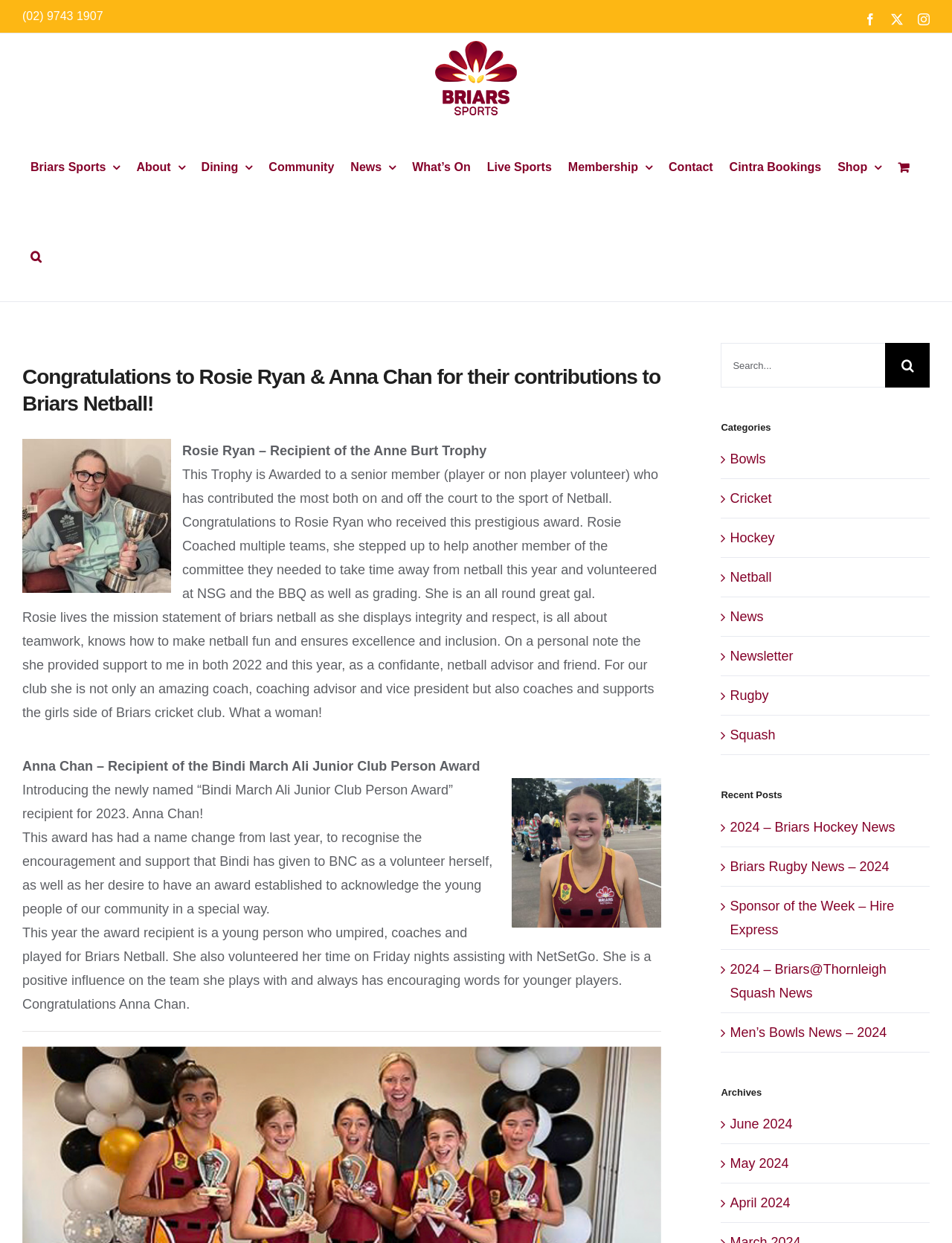Answer in one word or a short phrase: 
What is Rosie Ryan awarded for?

Anne Burt Trophy